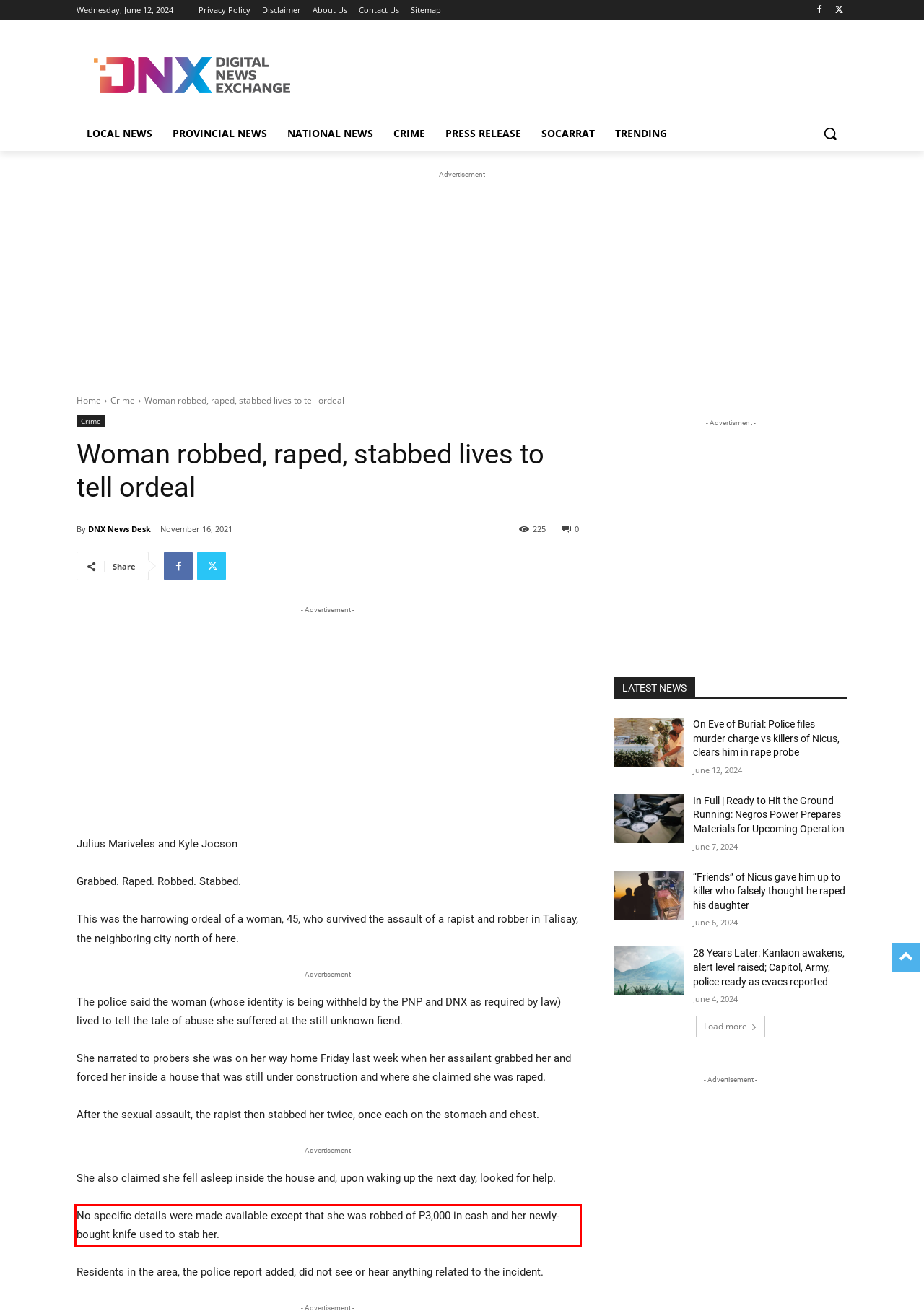Please examine the screenshot of the webpage and read the text present within the red rectangle bounding box.

No specific details were made available except that she was robbed of P3,000 in cash and her newly-bought knife used to stab her.